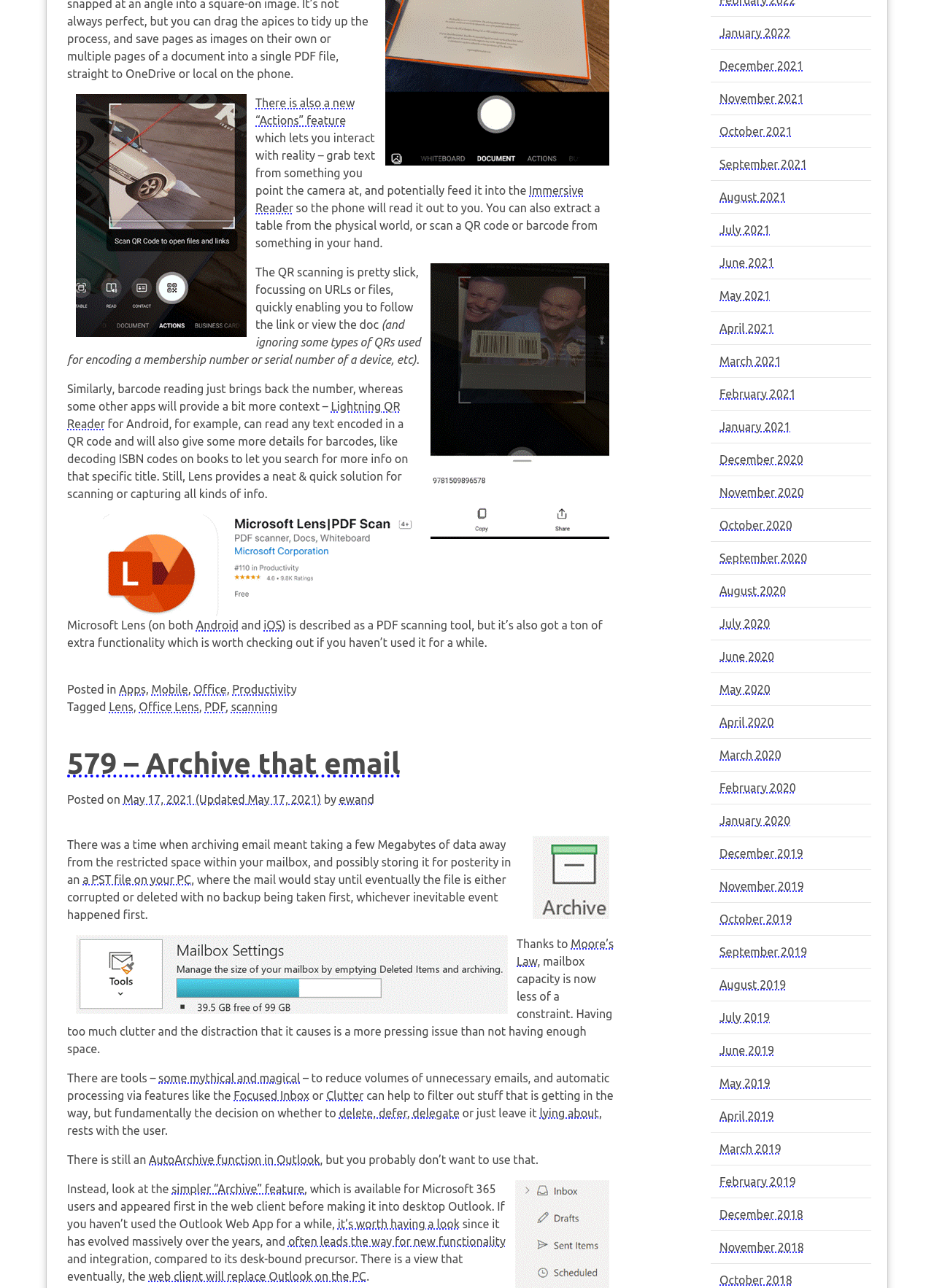Find the bounding box coordinates of the area to click in order to follow the instruction: "Click the '579 – Archive that email' link".

[0.072, 0.58, 0.429, 0.605]